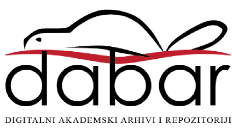What is the purpose of the platform represented by the logo?
Answer the question using a single word or phrase, according to the image.

repository for academic work and research documents